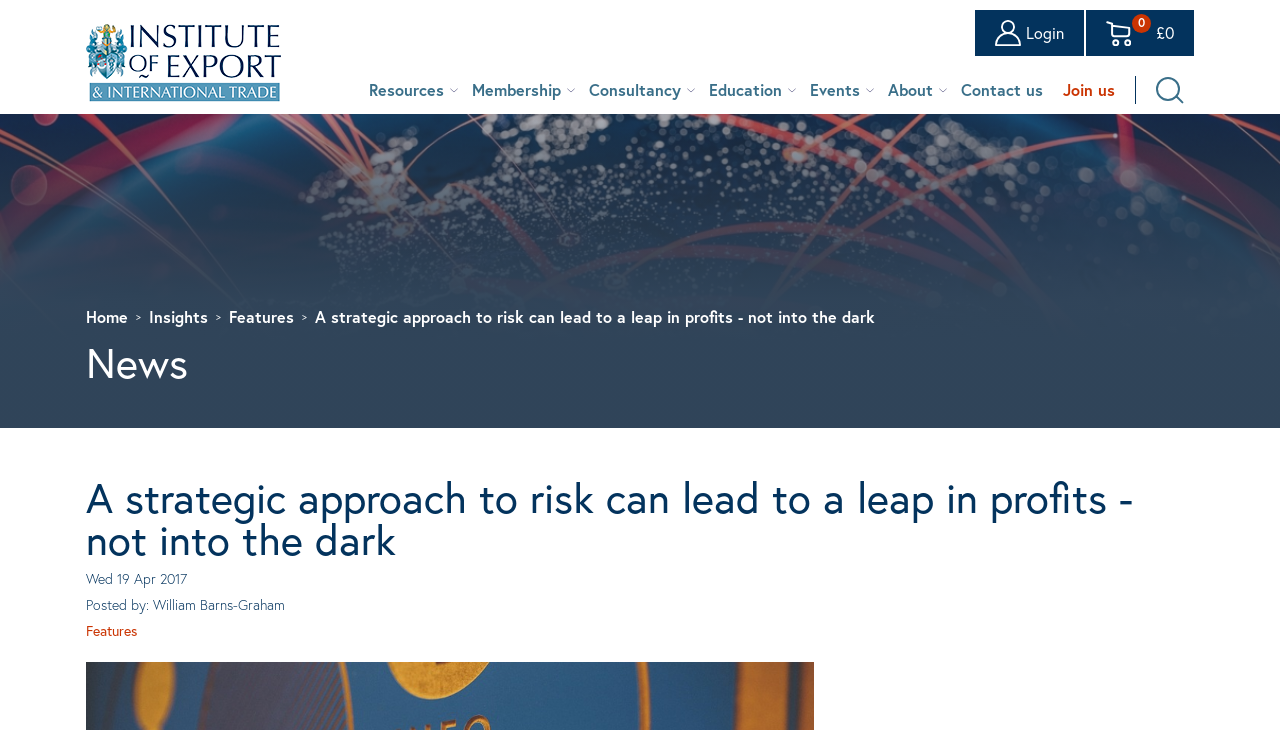Find the bounding box coordinates of the element's region that should be clicked in order to follow the given instruction: "Login to the website". The coordinates should consist of four float numbers between 0 and 1, i.e., [left, top, right, bottom].

[0.762, 0.014, 0.847, 0.077]